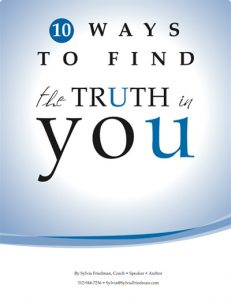Elaborate on the details you observe in the image.

The image features a book cover titled "10 Ways to Find the Truth in You." The design showcases a clean and modern aesthetic, with the primary text in bold, dynamic lettering. The title emphasizes the number "10" prominently at the top, followed by the phrase "WAYS TO FIND" in an elegant font. The words "the TRUTH in you" are artistically styled, highlighting "TRUTH" in a distinguishable blue hue to draw attention. Below the title, the author's name, Sylvia Freidman, is presented alongside her credentials as a coach, speaker, and author. The overall background is a calming gradient that transitions from white to light blue, creating a professional and inviting appearance. This cover suggests a focus on personal discovery and self-awareness, appealing to readers interested in personal development and motivation.